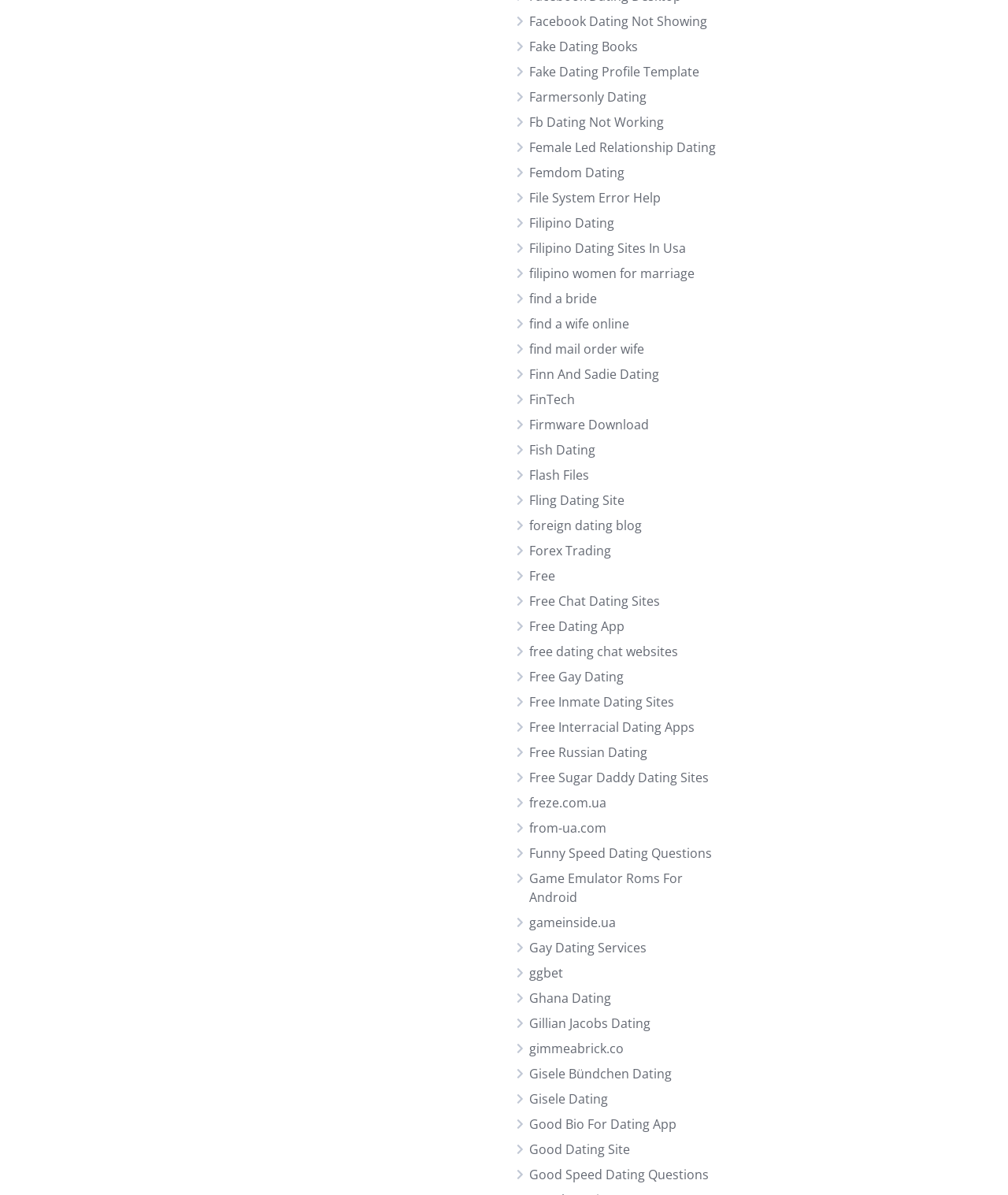What is the first link on the webpage? From the image, respond with a single word or brief phrase.

Facebook Dating Not Showing